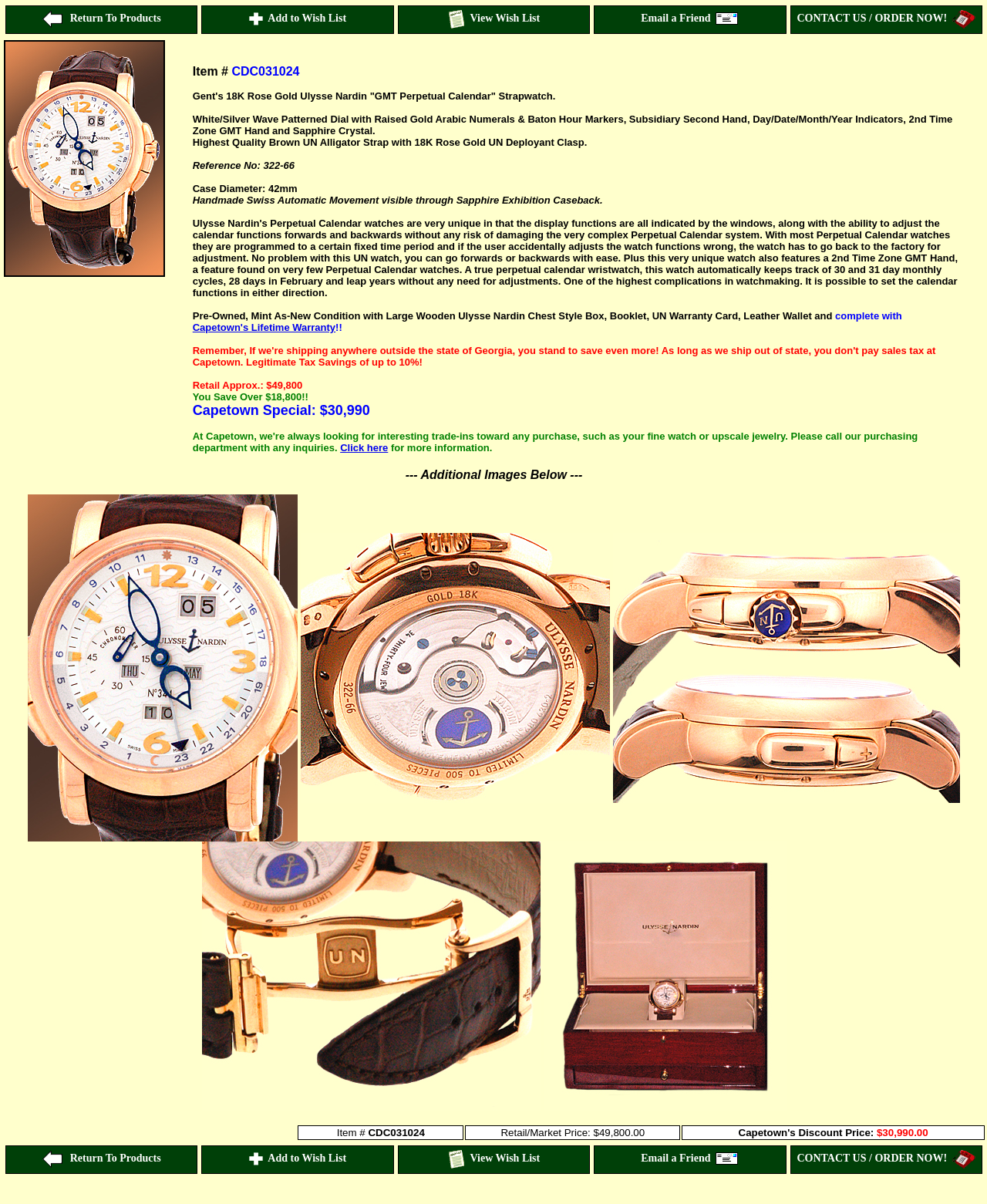Find and indicate the bounding box coordinates of the region you should select to follow the given instruction: "Add to wish list".

[0.205, 0.005, 0.398, 0.028]